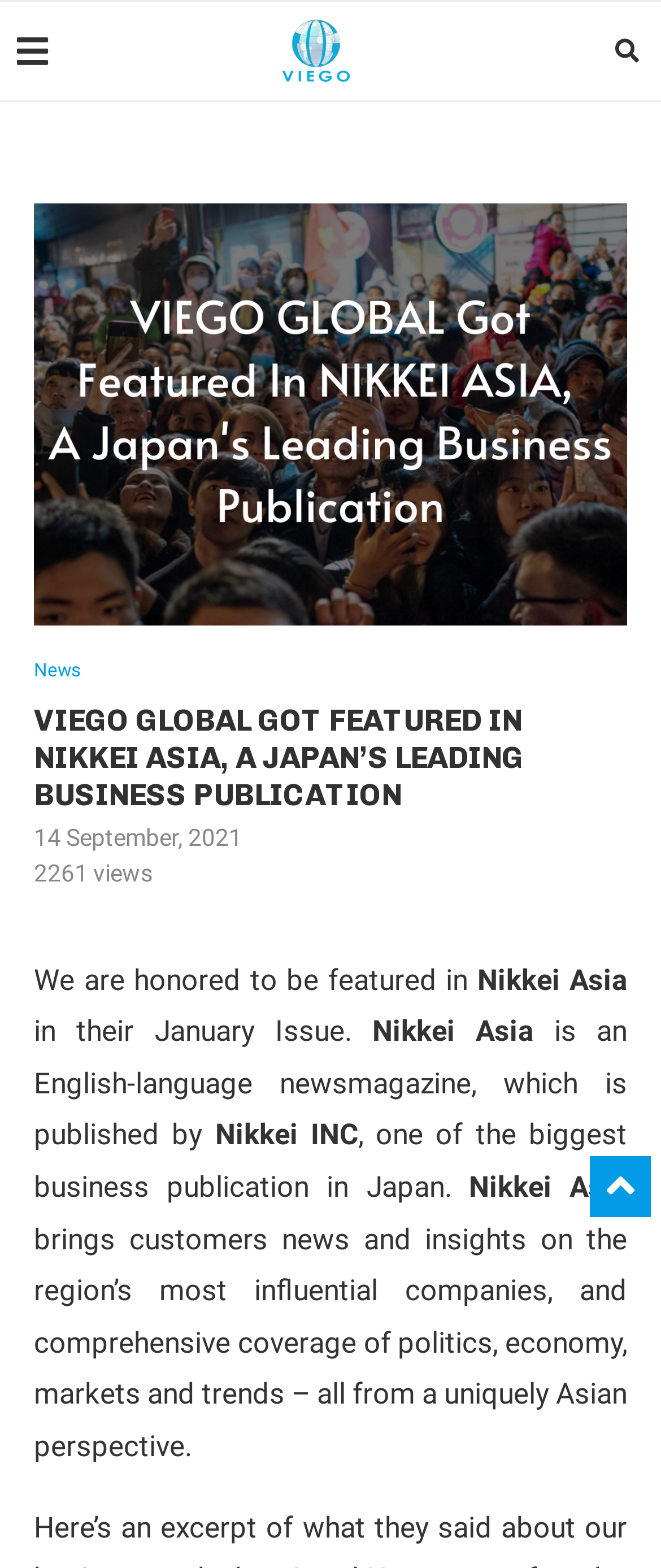Can you give a detailed response to the following question using the information from the image? What is the name of the publication that featured VIEGO GLOBAL?

The answer can be found in the link element which states 'Nikkei Asia'. This is the publication that featured VIEGO GLOBAL.